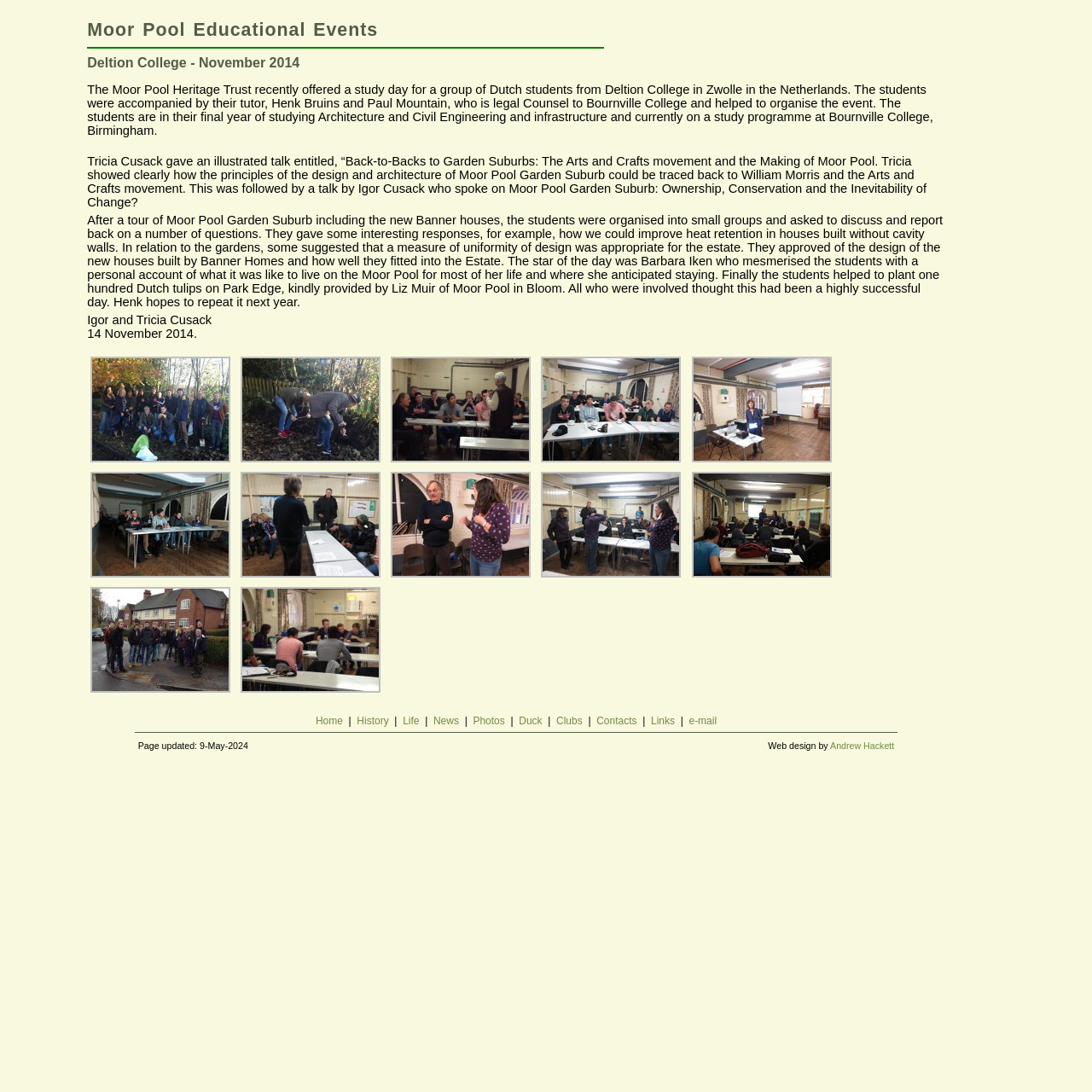Identify the bounding box coordinates for the element you need to click to achieve the following task: "View the 'History' page". The coordinates must be four float values ranging from 0 to 1, formatted as [left, top, right, bottom].

[0.327, 0.654, 0.356, 0.665]